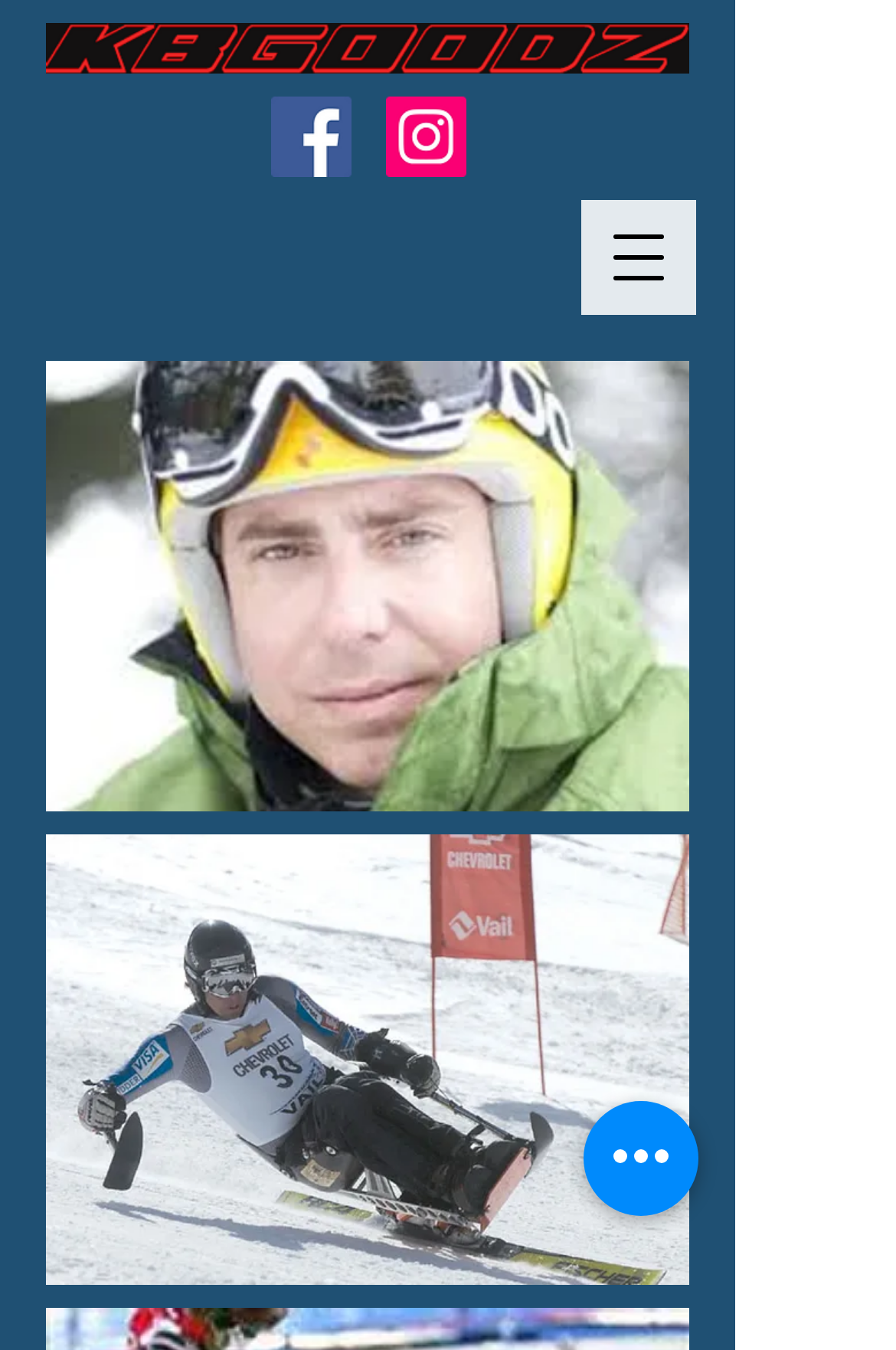Describe all the visual and textual components of the webpage comprehensively.

The webpage is about "ABOUT | mysite". At the top-right corner, there is a button to open a navigation menu. Below it, there is a social bar with two links, "Facebook" and "Instagram", each accompanied by an image of the respective social media platform's logo. These links are positioned side by side, with the Facebook link on the left and the Instagram link on the right.

On the left side of the page, there is a large image "KBGOODZ LARGE RED.png" that spans almost the entire height of the page. Above it, there is a header shot image "heasd shot.jpg", and below it, there is another image "VD_VD200410403030202AR (1).jpg". These three images are stacked vertically, taking up a significant portion of the left side of the page.

At the bottom-right corner, there is a button labeled "Quick actions".